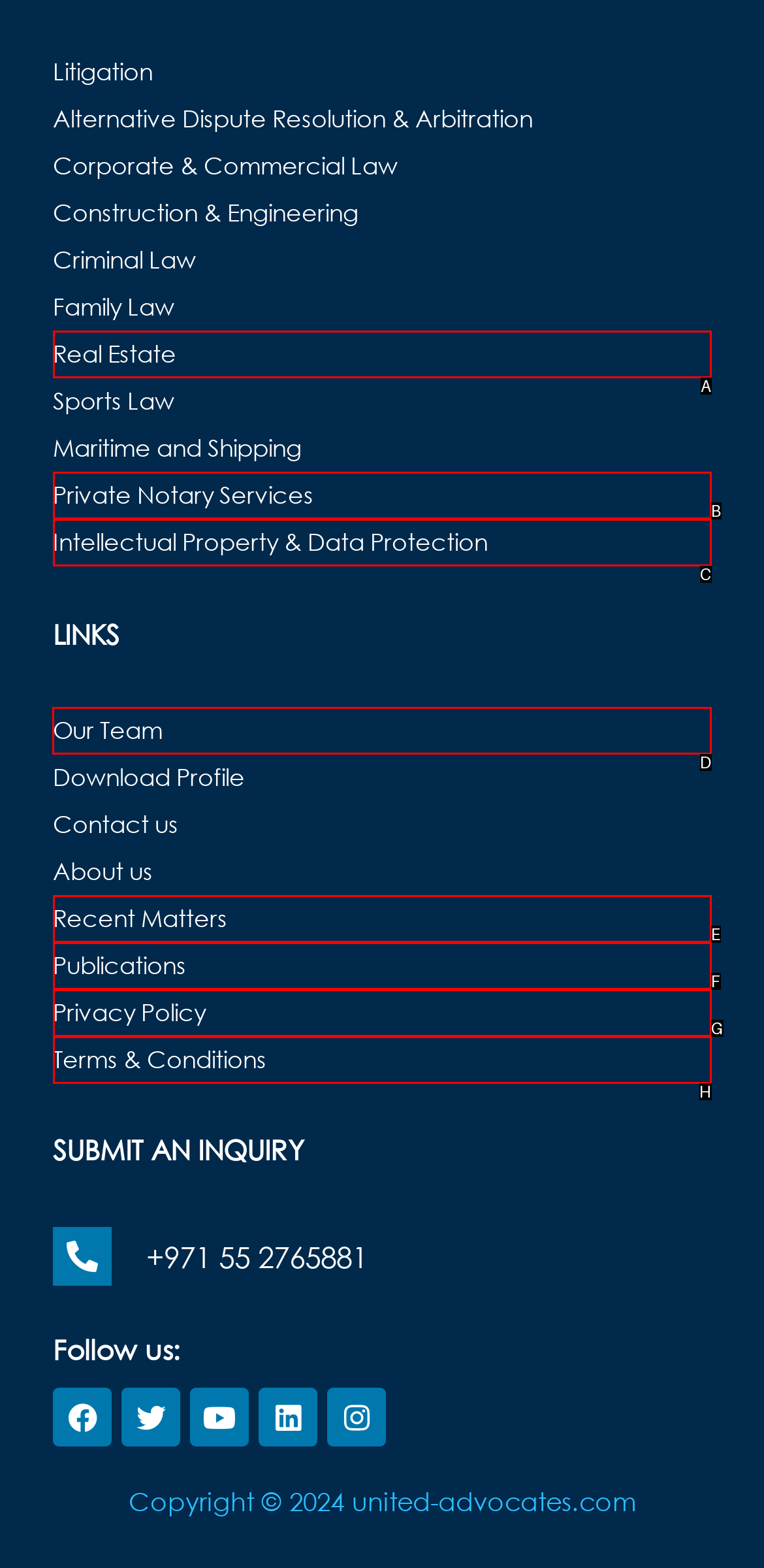To complete the task: View Our Team, select the appropriate UI element to click. Respond with the letter of the correct option from the given choices.

D